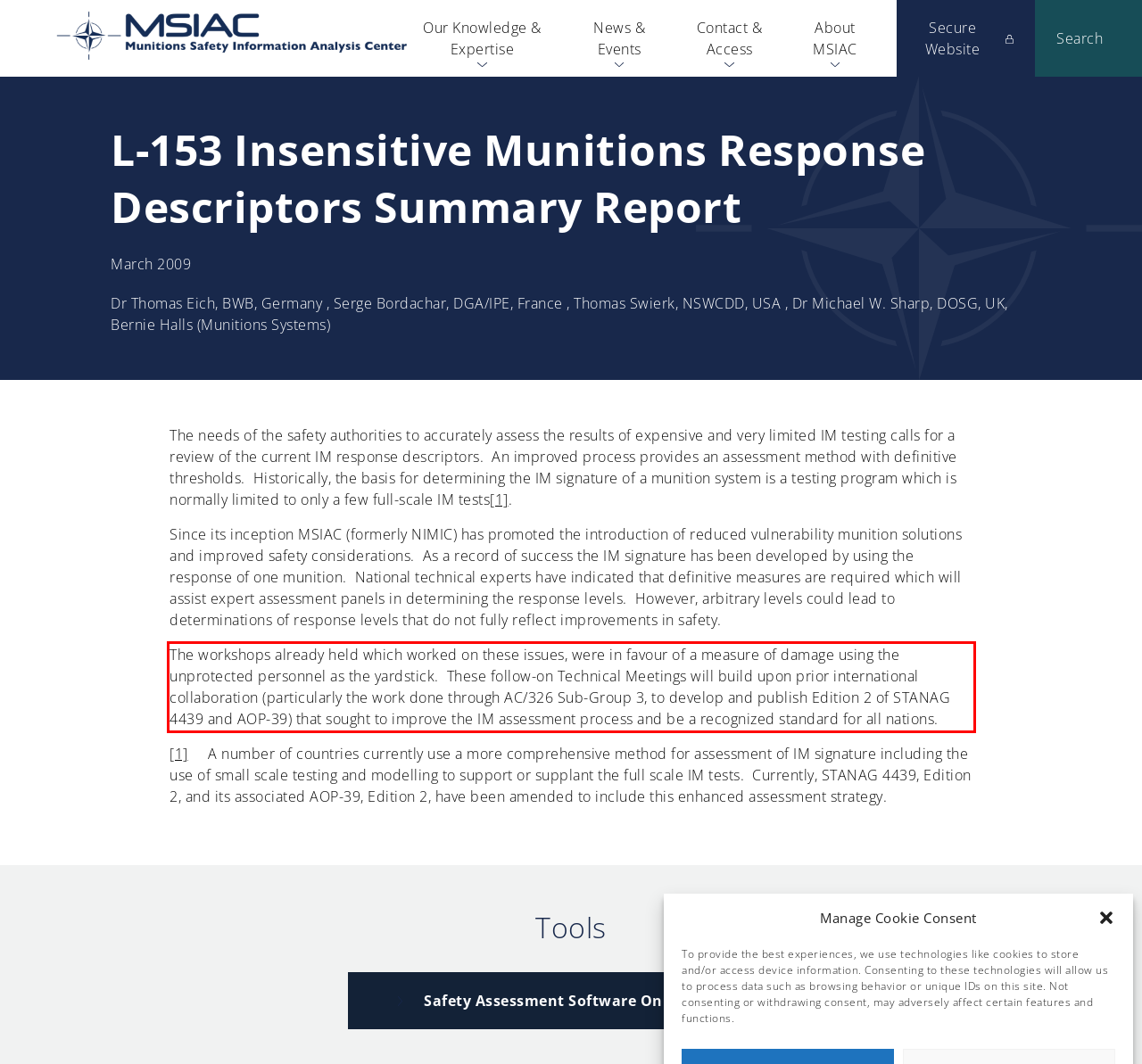Please analyze the screenshot of a webpage and extract the text content within the red bounding box using OCR.

The workshops already held which worked on these issues, were in favour of a measure of damage using the unprotected personnel as the yardstick. These follow-on Technical Meetings will build upon prior international collaboration (particularly the work done through AC/326 Sub-Group 3, to develop and publish Edition 2 of STANAG 4439 and AOP-39) that sought to improve the IM assessment process and be a recognized standard for all nations.